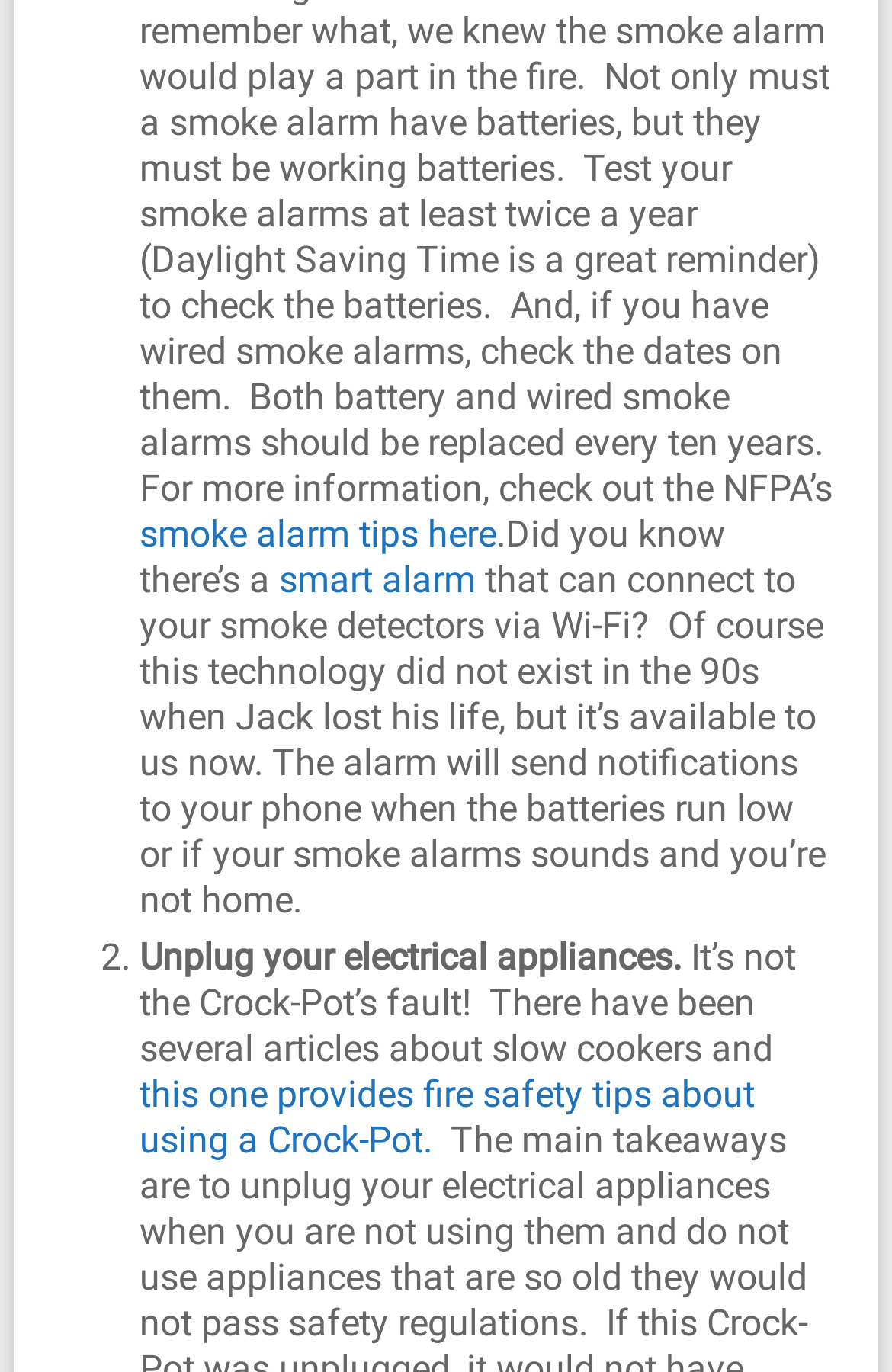What is the consequence of not maintaining smoke alarms? Based on the image, give a response in one word or a short phrase.

Batteries running low